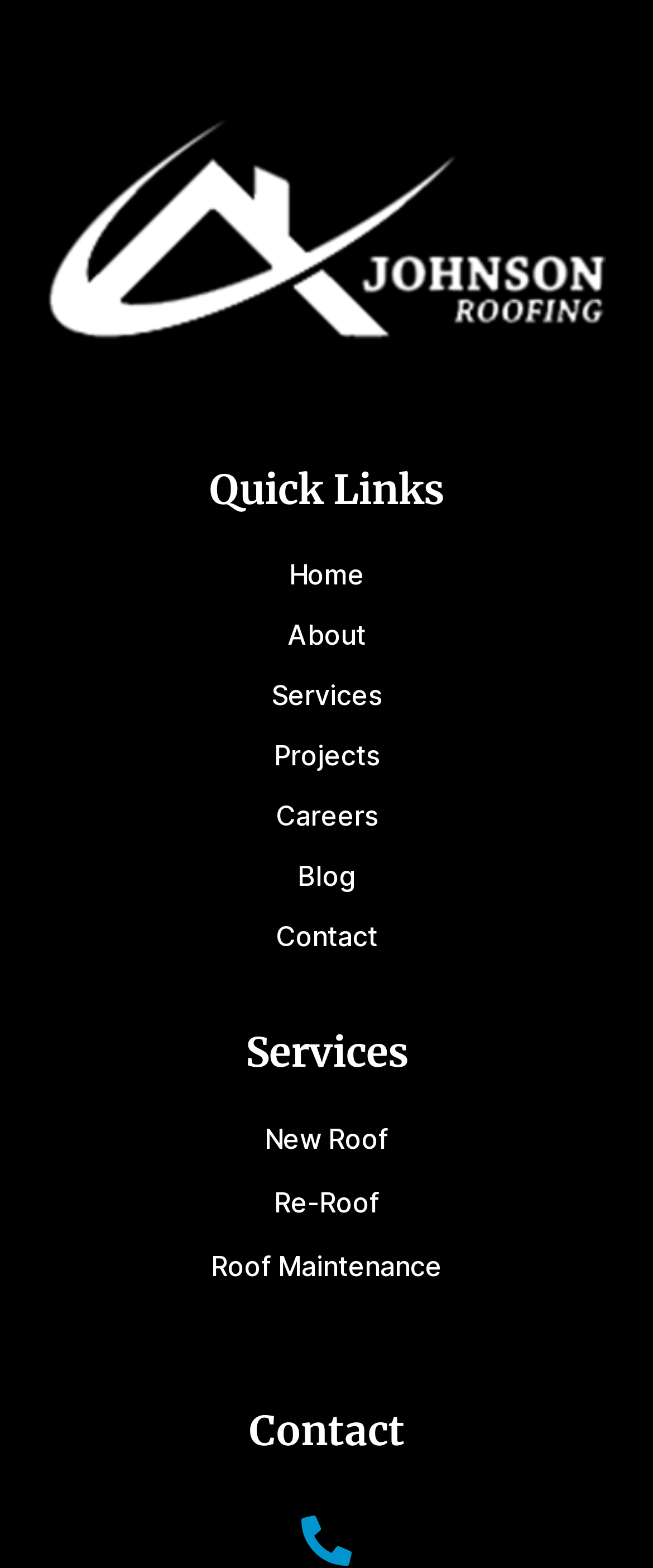What is the logo of the website?
Please interpret the details in the image and answer the question thoroughly.

The logo of the website is located at the top left corner of the webpage, and it is an image element with the text 'logo'.